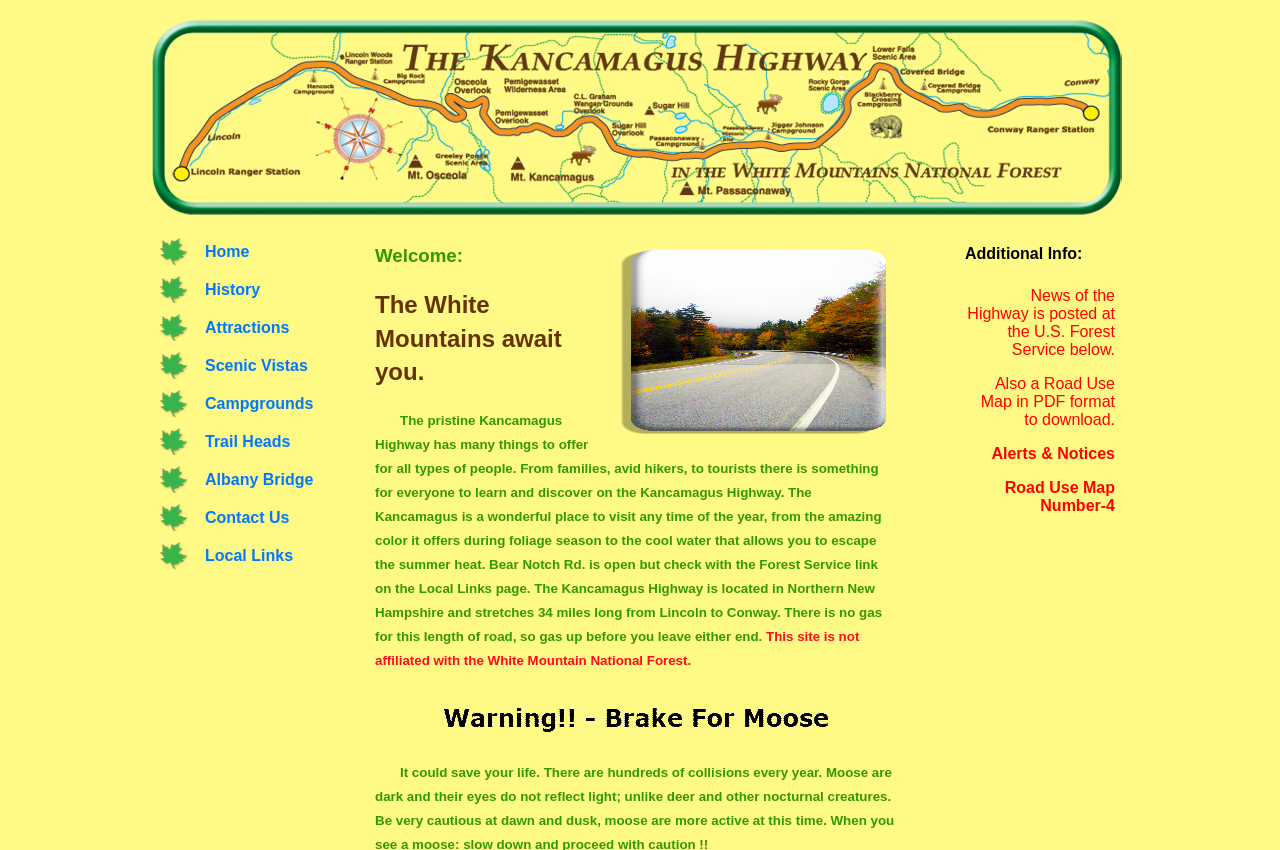Please provide a comprehensive answer to the question based on the screenshot: What is the purpose of the webpage?

The webpage provides various information about the Kancamagus Highway, including its history, attractions, scenic vistas, campgrounds, trail heads, and more. The purpose of the webpage is to inform visitors about the highway and its offerings.